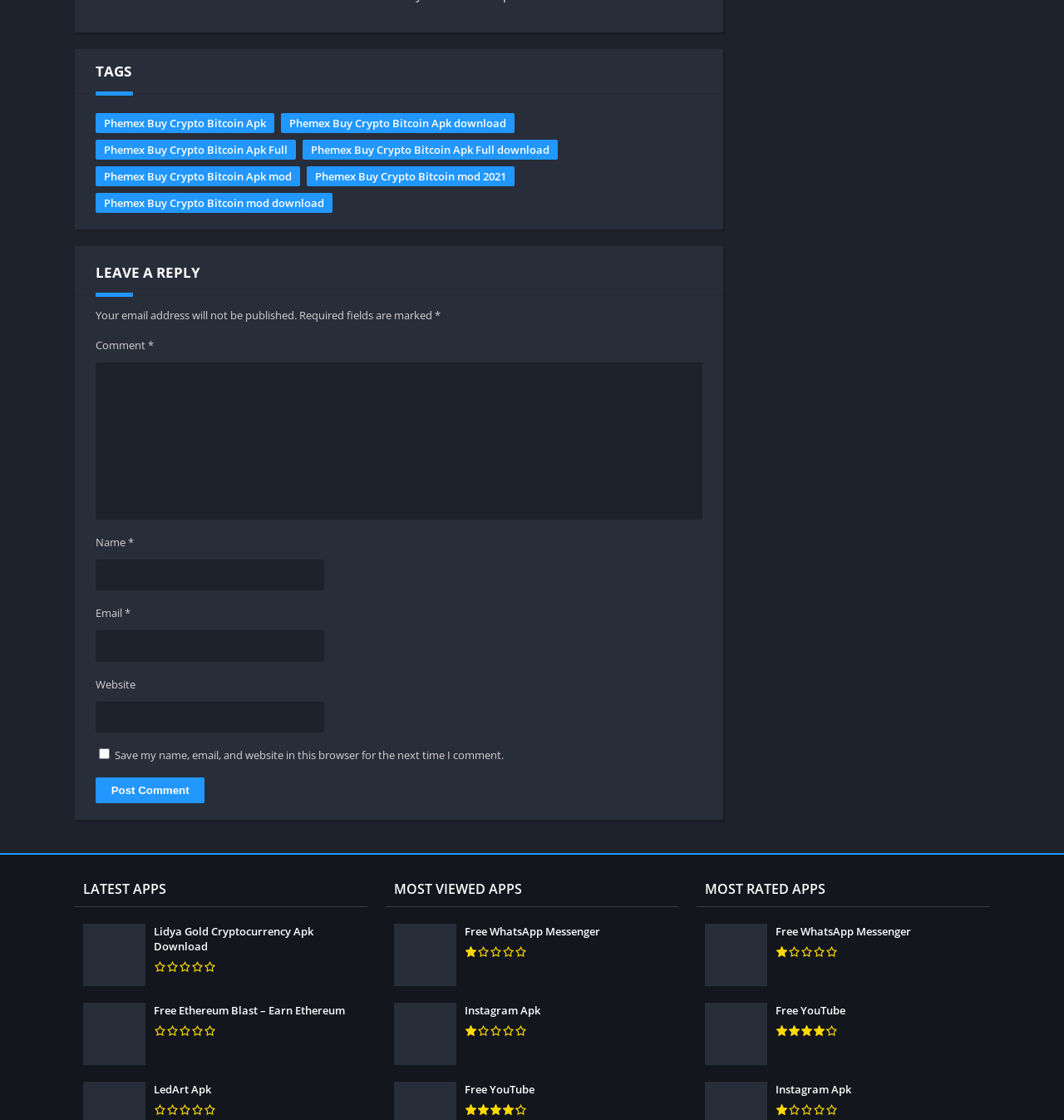Using the format (top-left x, top-left y, bottom-right x, bottom-right y), provide the bounding box coordinates for the described UI element. All values should be floating point numbers between 0 and 1: Free WhatsApp Messenger

[0.362, 0.595, 0.638, 0.665]